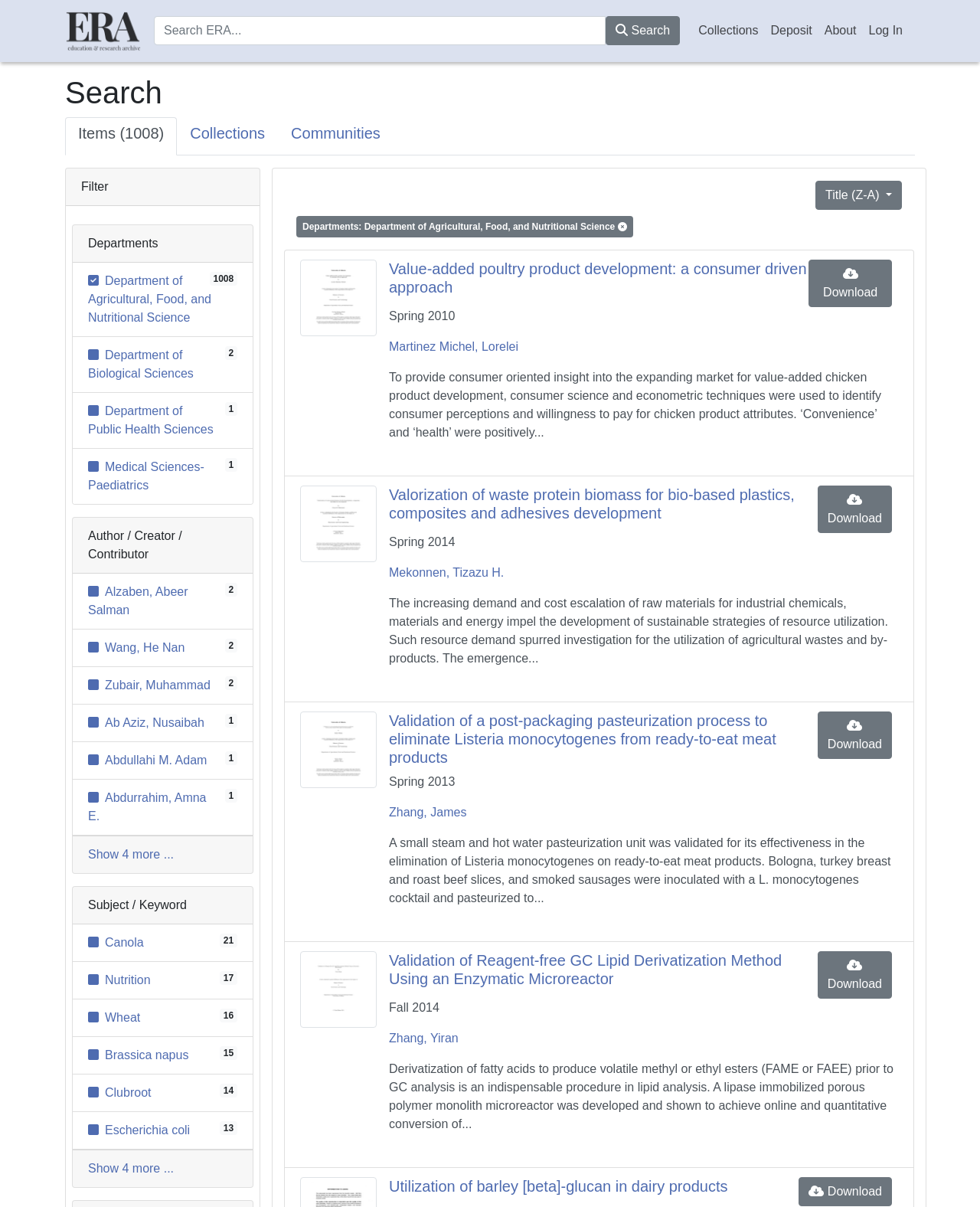How many items are there in the search result?
Answer briefly with a single word or phrase based on the image.

1008